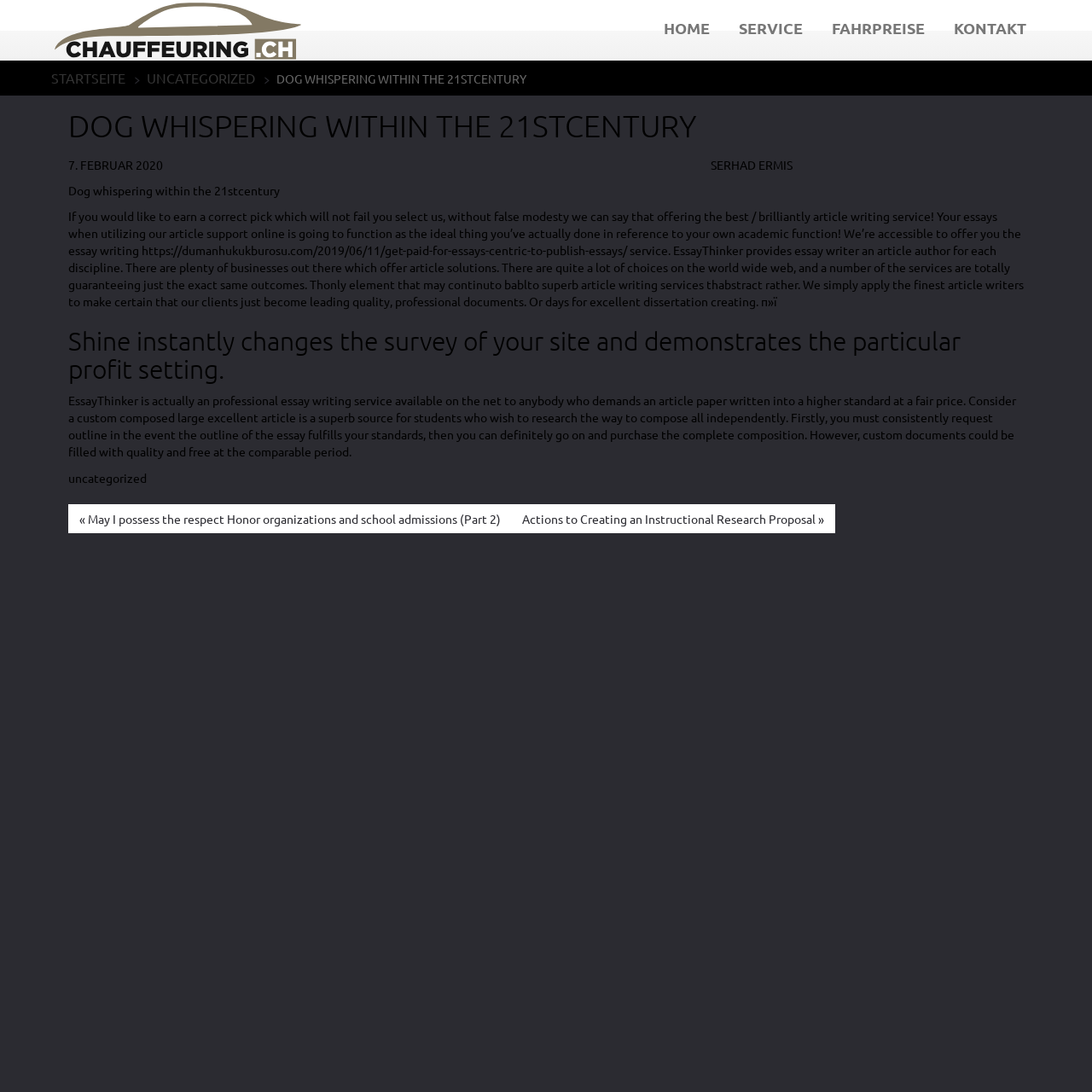Provide the bounding box coordinates of the HTML element described by the text: "https://dumanhukukburosu.com/2019/06/11/get-paid-for-essays-centric-to-publish-essays/". The coordinates should be in the format [left, top, right, bottom] with values between 0 and 1.

[0.13, 0.222, 0.574, 0.236]